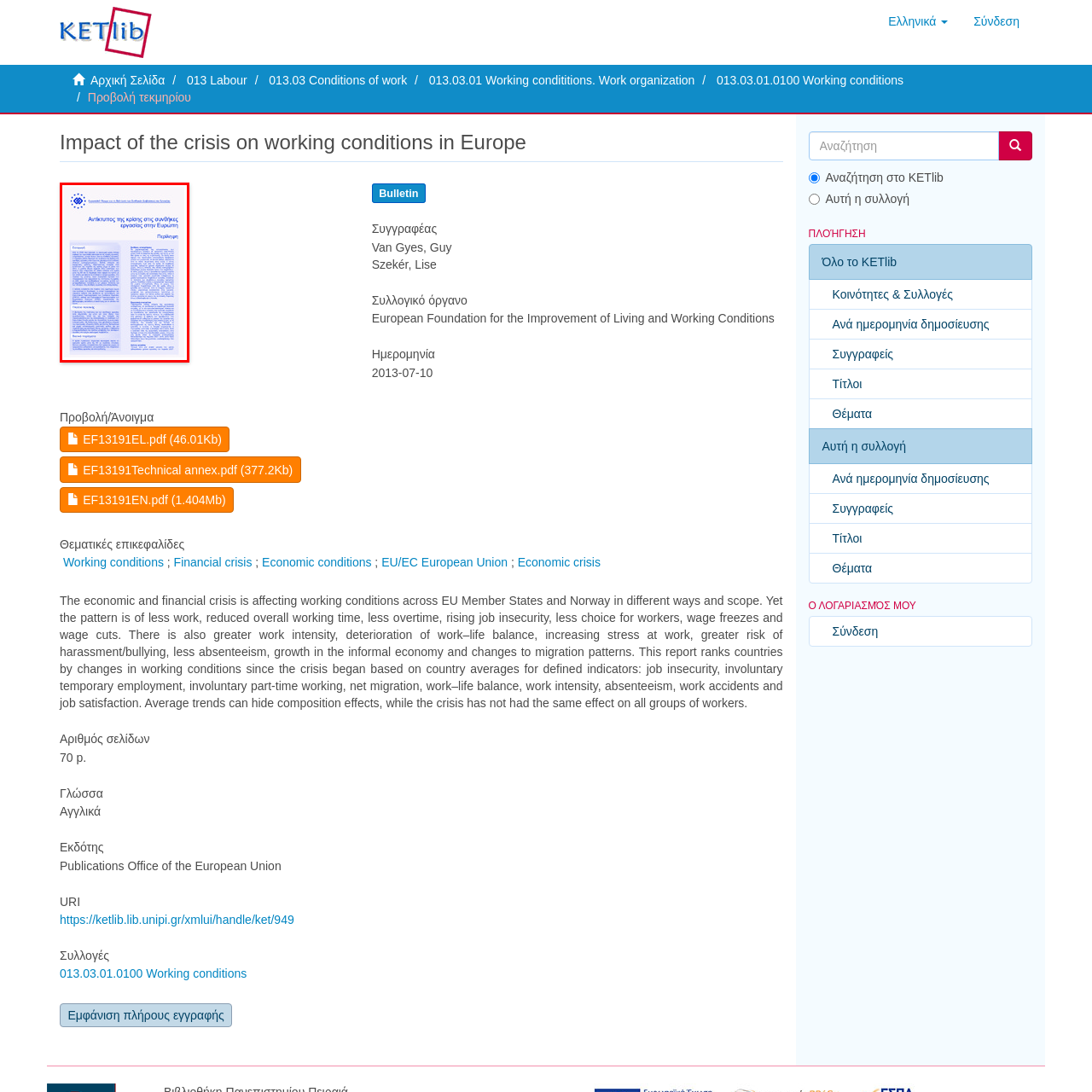What is the purpose of the document?
Focus on the image section enclosed by the red bounding box and answer the question thoroughly.

The caption states that the document aims to inform readers about the implications of economic challenges on labor circumstances and seeks to analyze trends affecting workers in European Union member states.